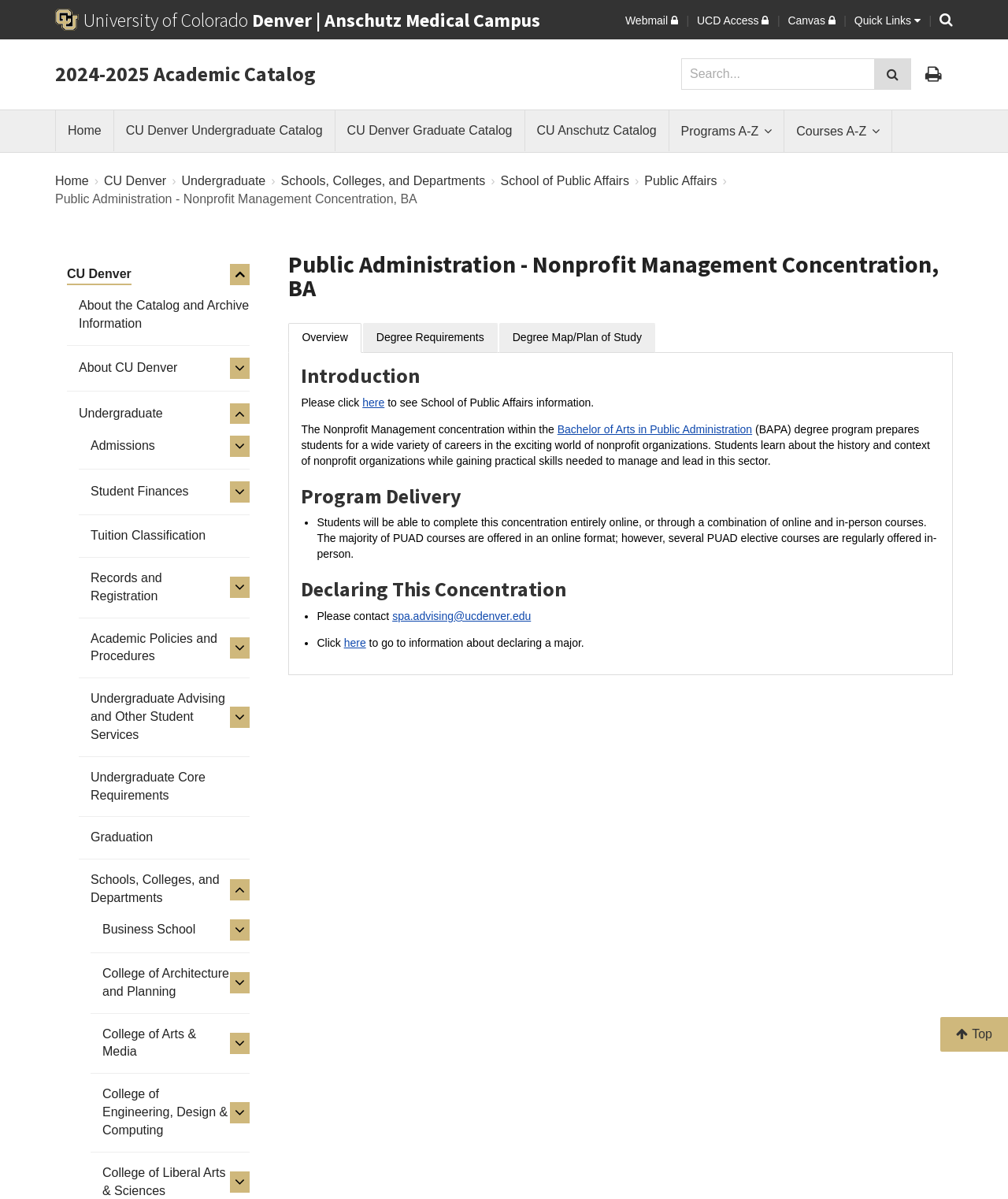Determine the bounding box coordinates for the area that should be clicked to carry out the following instruction: "View degree requirements".

[0.36, 0.269, 0.494, 0.294]